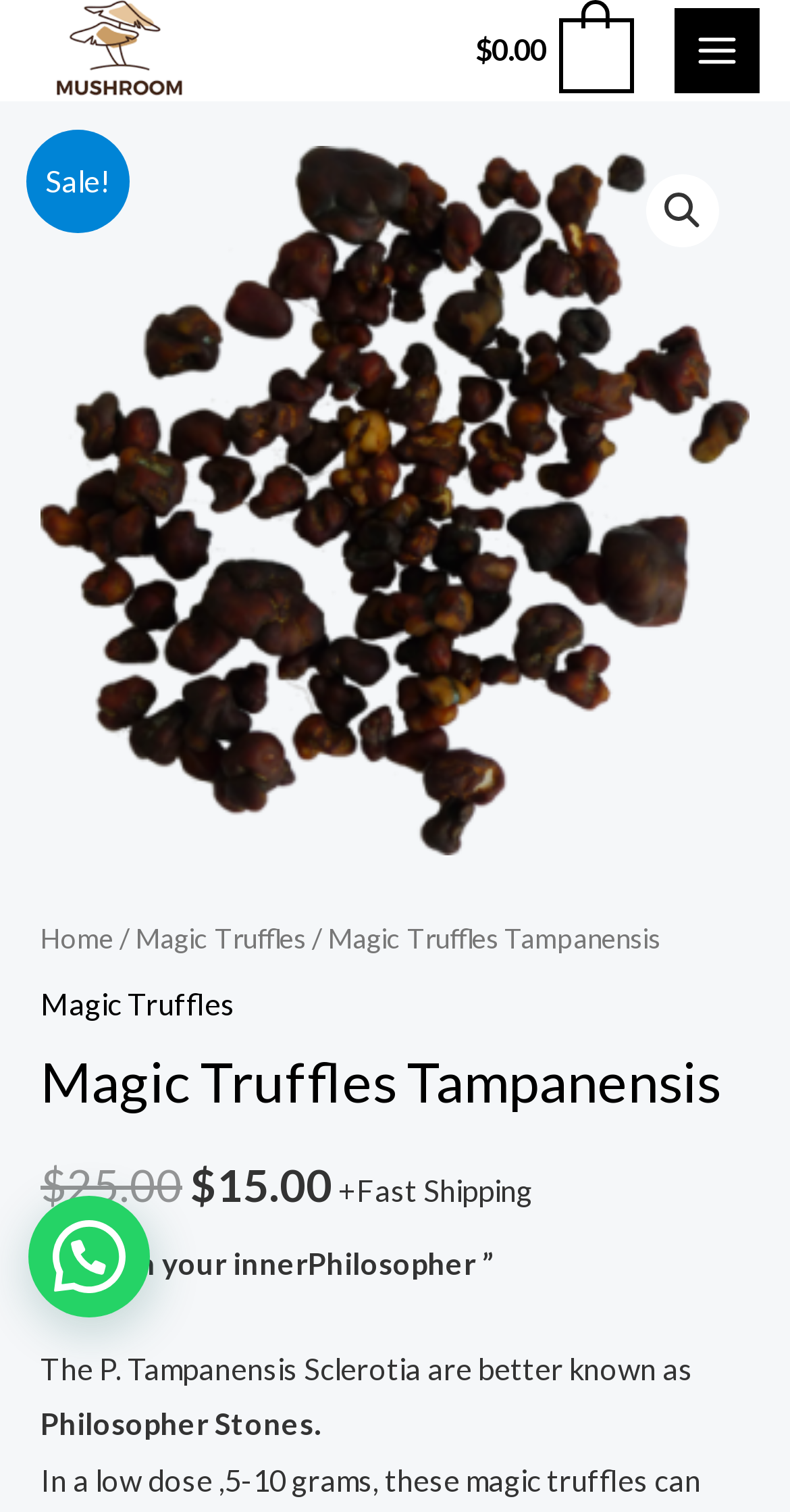Based on the provided description, "alt="🔍"", find the bounding box of the corresponding UI element in the screenshot.

[0.819, 0.115, 0.911, 0.164]